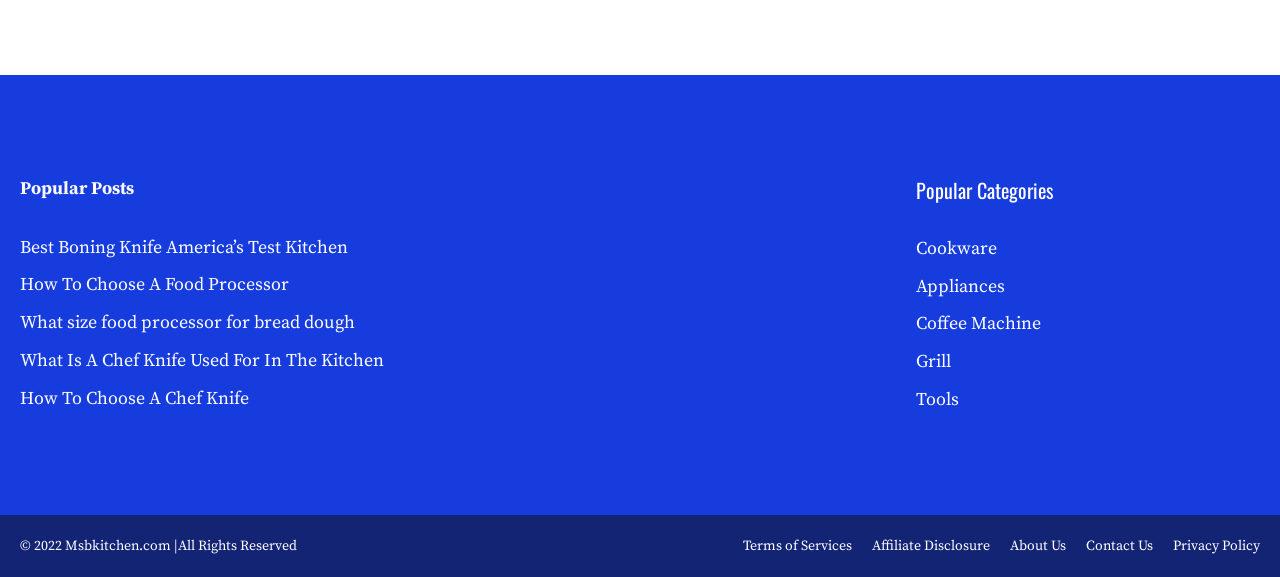Please give a succinct answer to the question in one word or phrase:
What is the category of the first link under Popular Categories?

Cookware